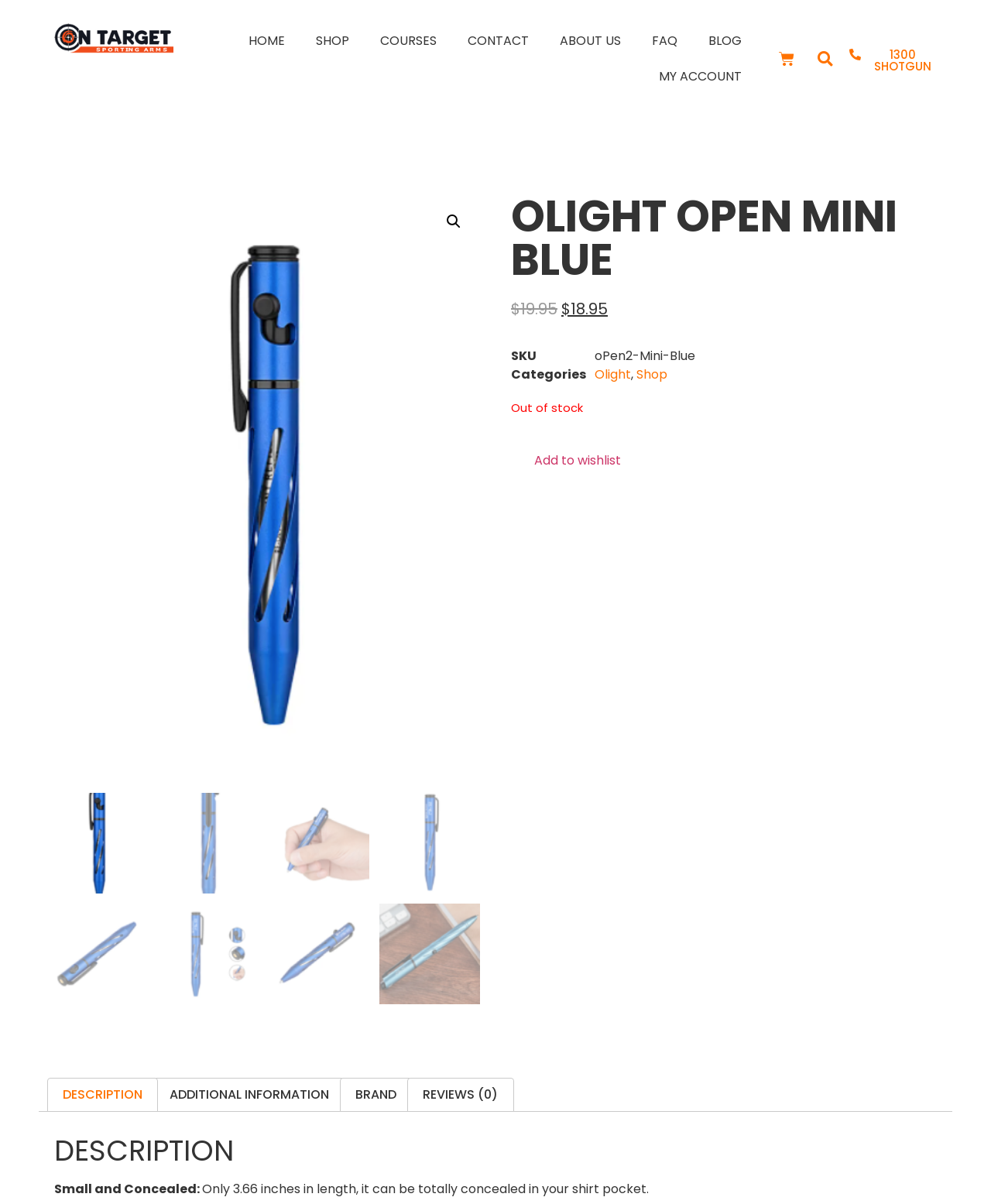What is the product's SKU?
Please describe in detail the information shown in the image to answer the question.

I found the product's SKU by looking at the static text element with the text 'oPen2-Mini-Blue' which is located near the product name.